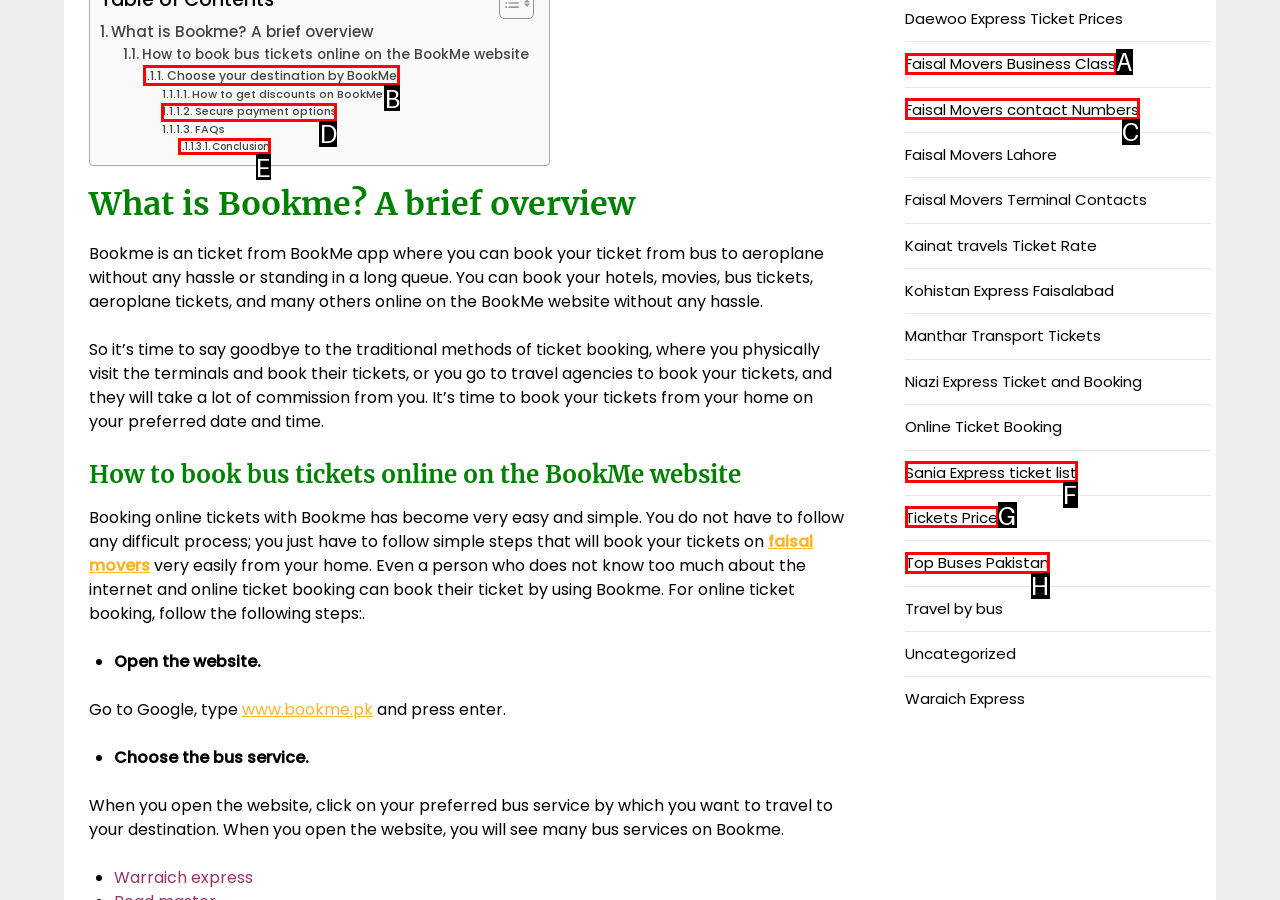What option should I click on to execute the task: Learn about 'Secure payment options'? Give the letter from the available choices.

D